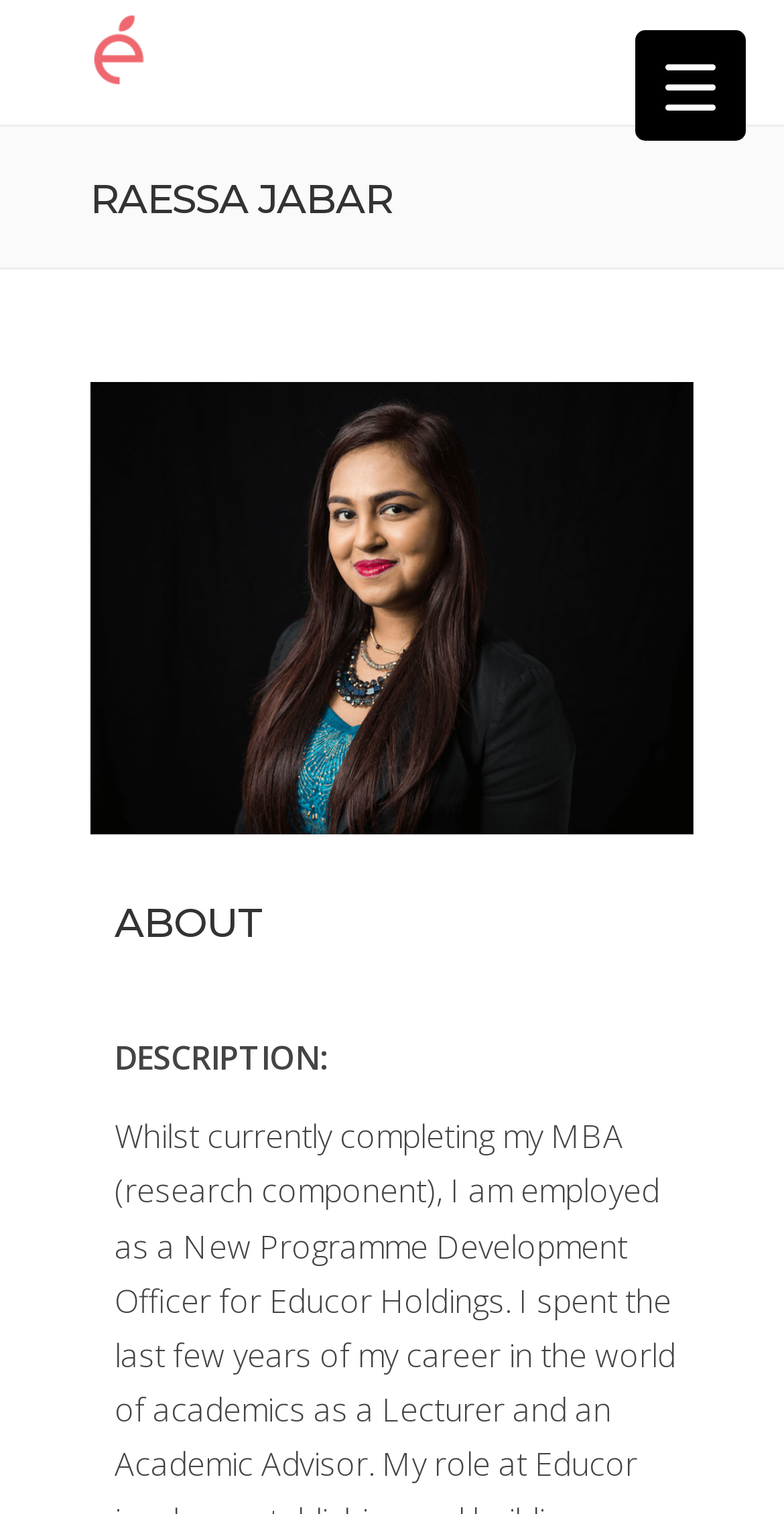What is the image above the 'Raessa Jabar' link?
Look at the image and answer with only one word or phrase.

Educor logo